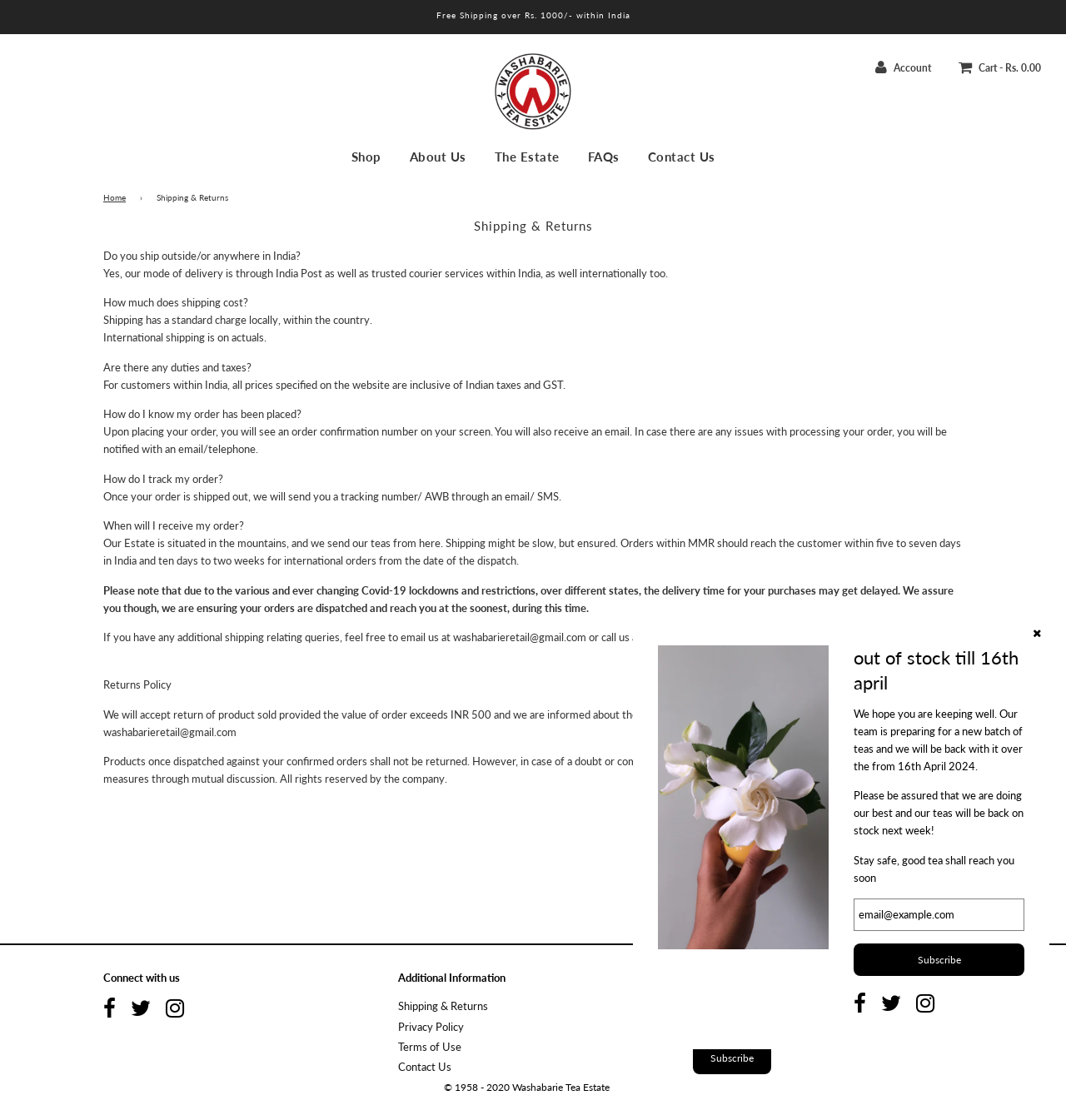For the given element description FAQs, determine the bounding box coordinates of the UI element. The coordinates should follow the format (top-left x, top-left y, bottom-right x, bottom-right y) and be within the range of 0 to 1.

[0.539, 0.124, 0.593, 0.157]